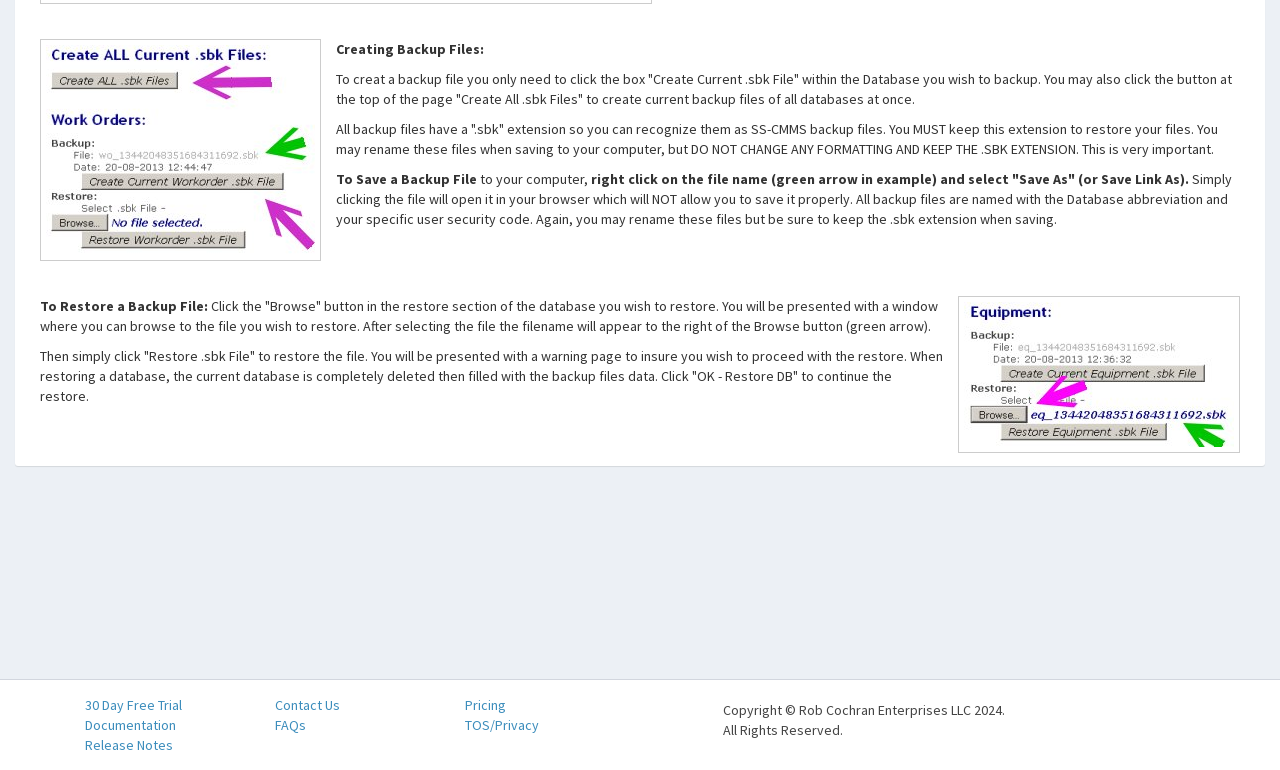Extract the bounding box coordinates of the UI element described by: "Contact Us". The coordinates should include four float numbers ranging from 0 to 1, e.g., [left, top, right, bottom].

[0.215, 0.904, 0.266, 0.927]